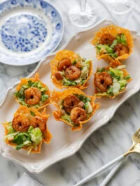Utilize the details in the image to thoroughly answer the following question: What is the pattern on the plate in the background?

The caption describes the plate in the background as having a 'delicate blue and white patterned plate', which provides the information about the pattern on the plate.